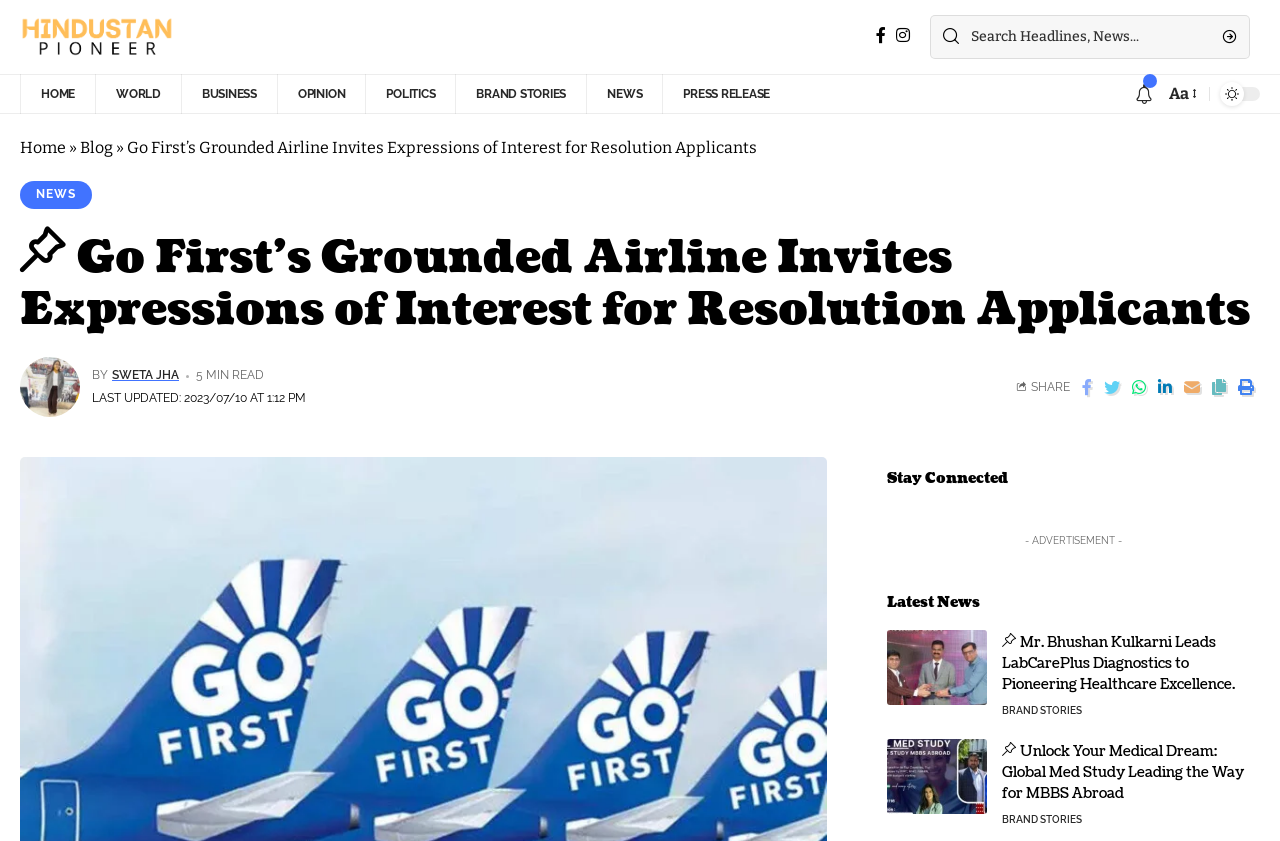Determine the bounding box coordinates of the clickable region to carry out the instruction: "View brand stories".

[0.783, 0.817, 0.845, 0.837]